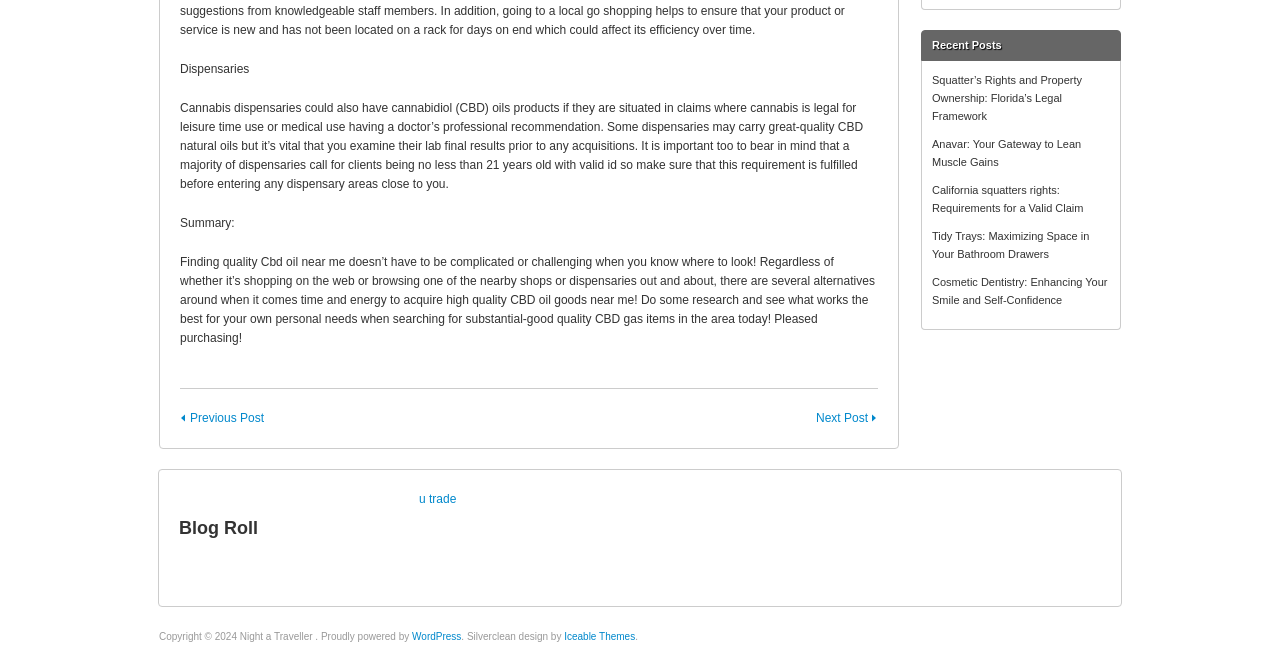Given the element description: "WordPress", predict the bounding box coordinates of this UI element. The coordinates must be four float numbers between 0 and 1, given as [left, top, right, bottom].

[0.322, 0.954, 0.36, 0.971]